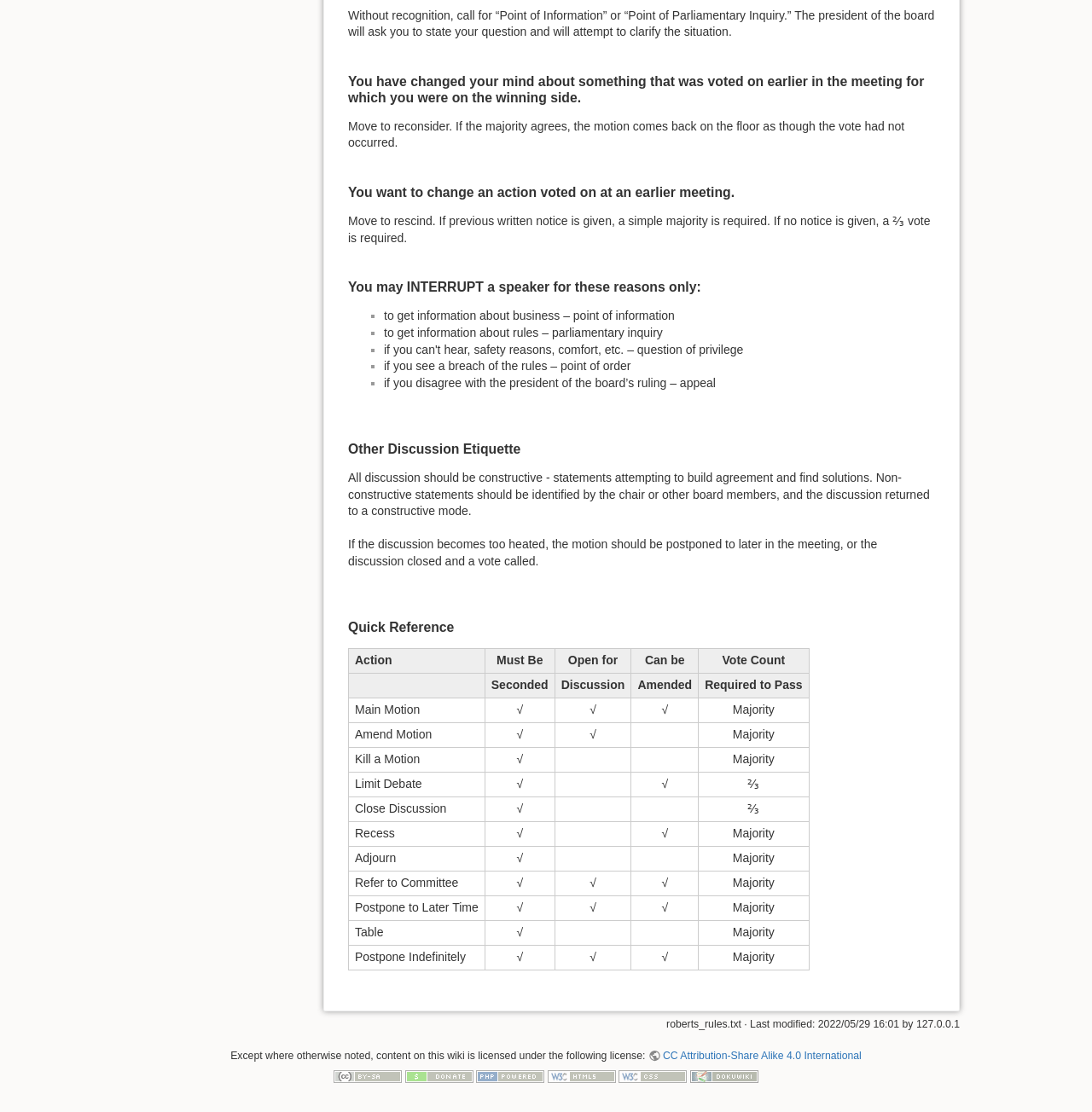Please provide the bounding box coordinates for the UI element as described: "ShopExpand". The coordinates must be four floats between 0 and 1, represented as [left, top, right, bottom].

None